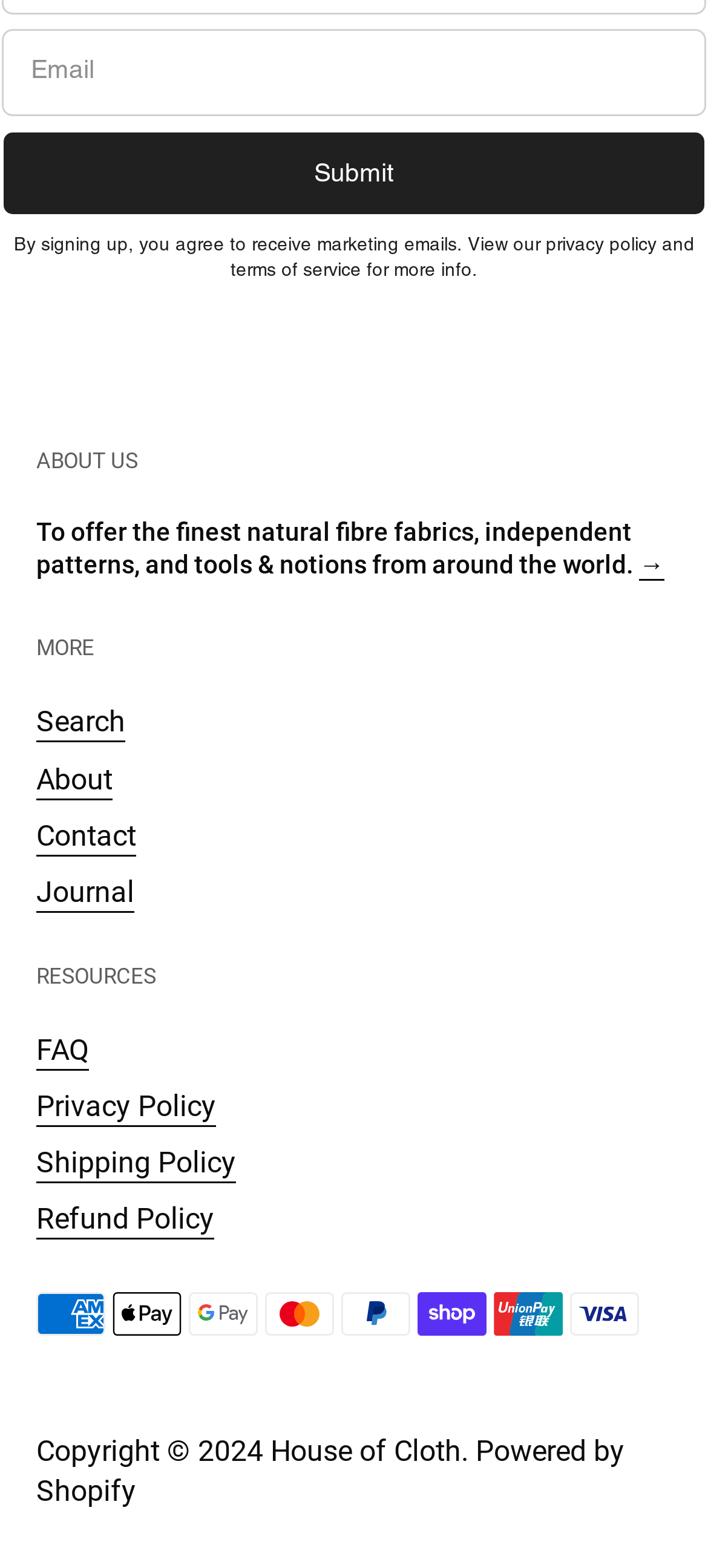What is the copyright year?
Please provide a comprehensive answer to the question based on the webpage screenshot.

The StaticText element 'Copyright © 2024' indicates that the copyright year is 2024.